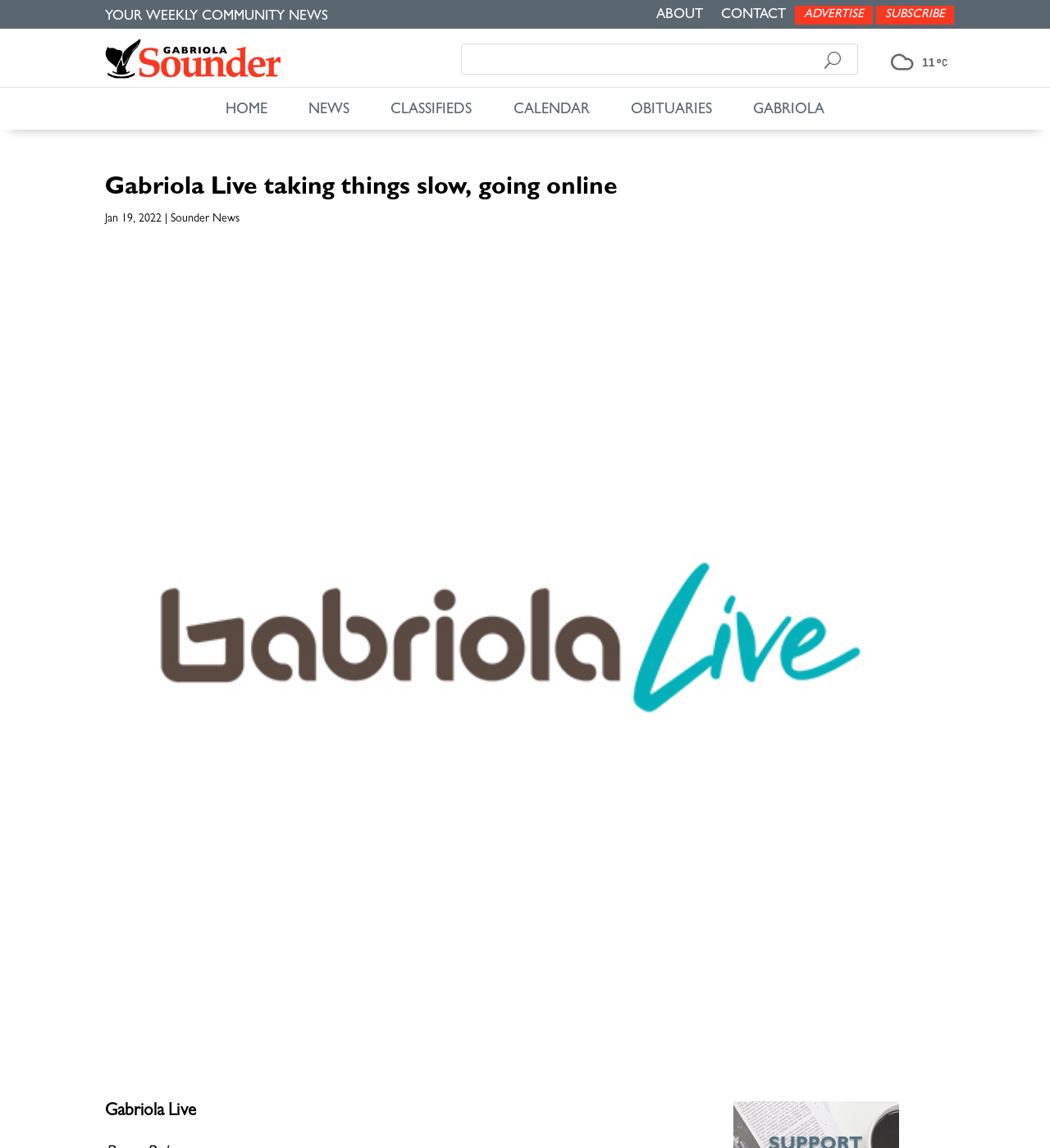What is the name of the news organization?
Based on the screenshot, answer the question with a single word or phrase.

Sounder News